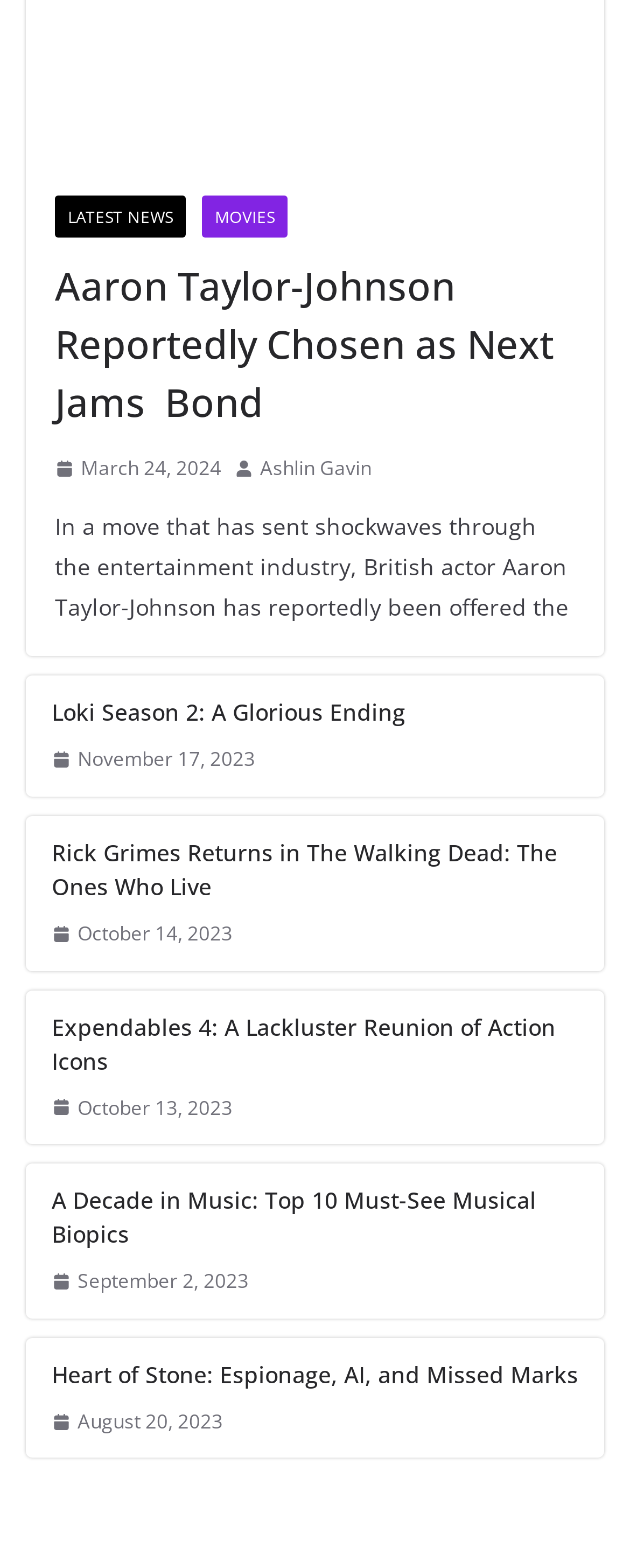How many news articles are on this webpage?
Look at the screenshot and respond with one word or a short phrase.

8